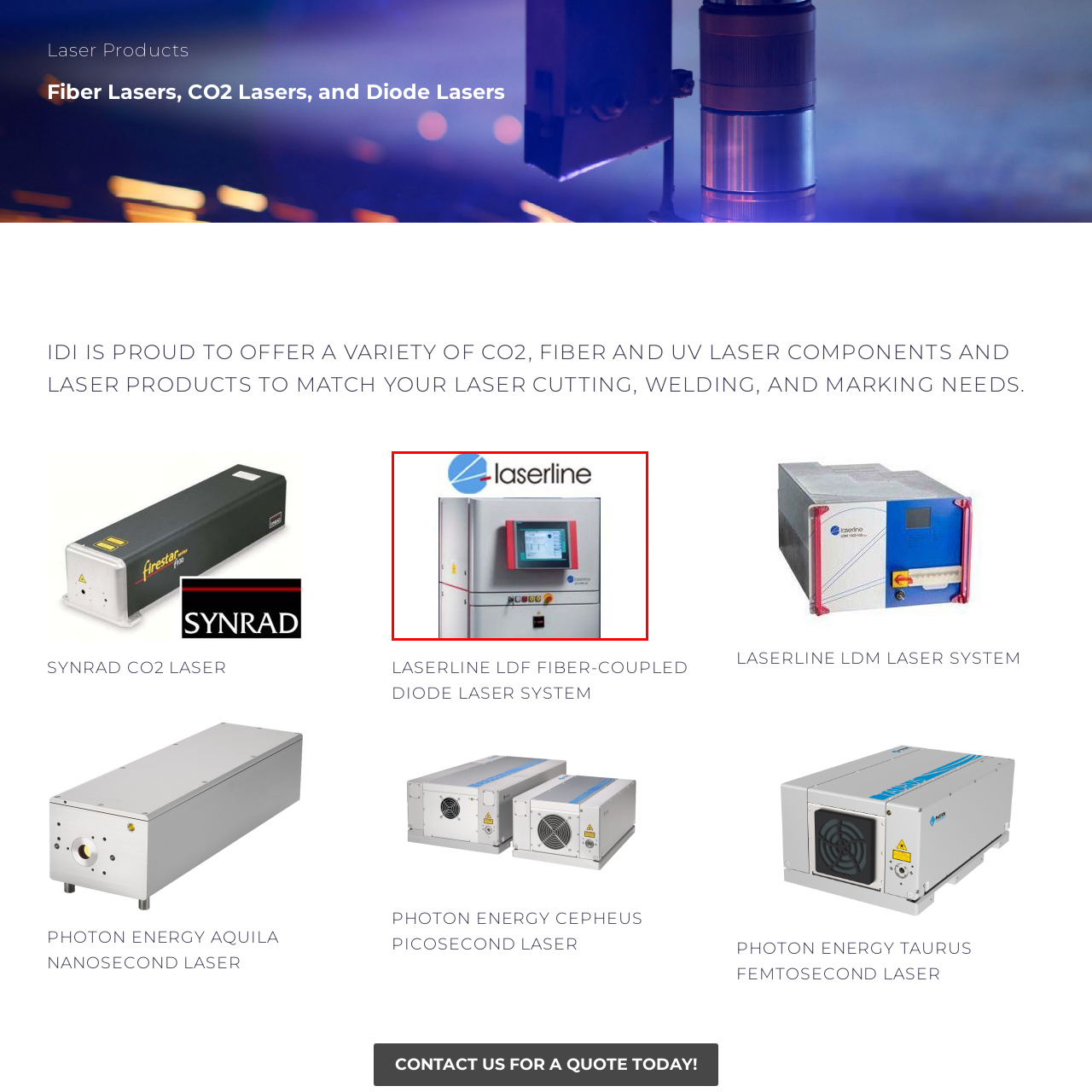What is the purpose of the control buttons?
Focus on the section marked by the red bounding box and elaborate on the question as thoroughly as possible.

The control buttons are part of the user interface, which is designed for precision and efficiency in applications such as cutting, welding, or marking materials.